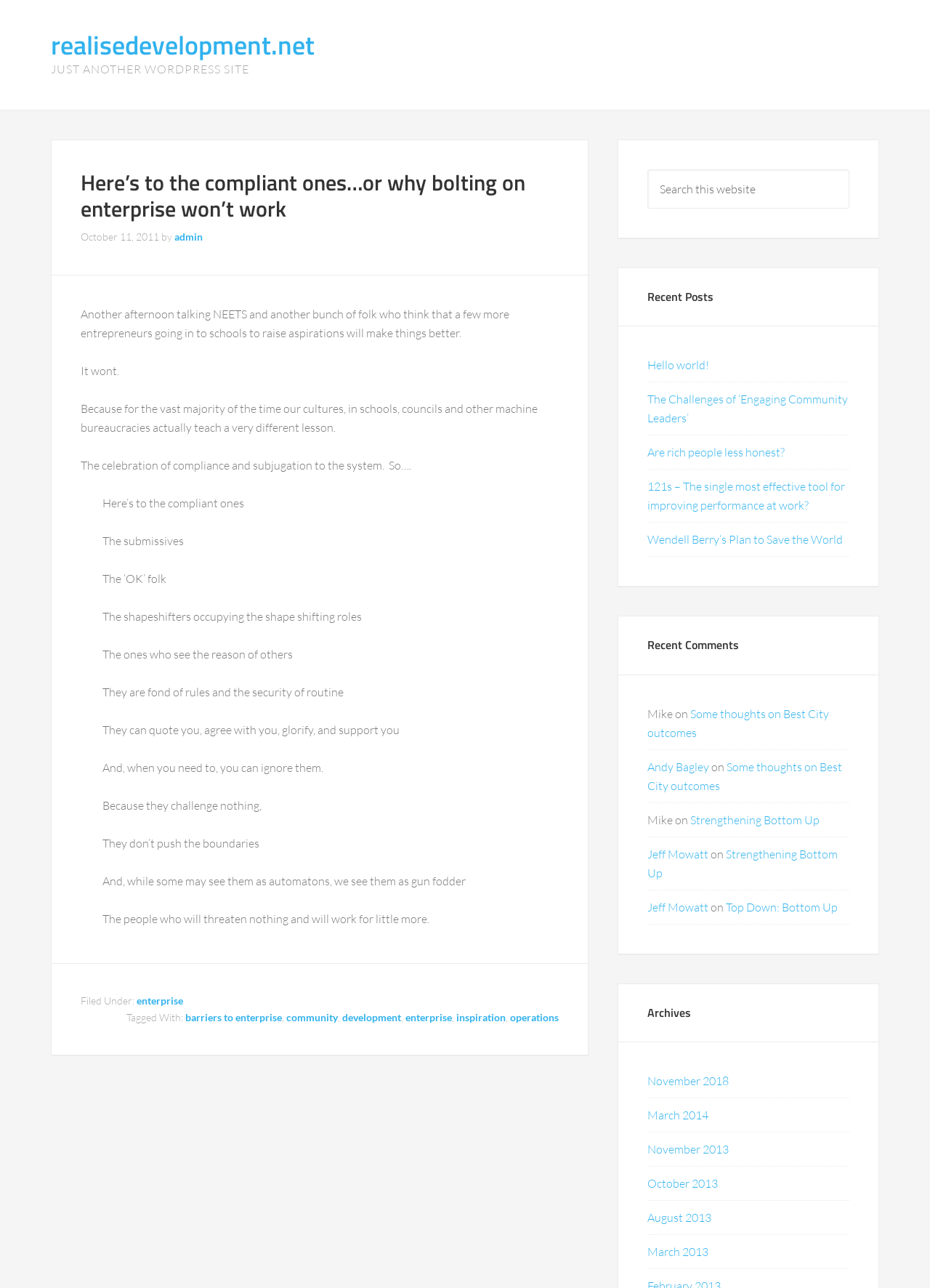Determine the bounding box coordinates of the clickable region to execute the instruction: "Explore the archives". The coordinates should be four float numbers between 0 and 1, denoted as [left, top, right, bottom].

[0.665, 0.764, 0.945, 0.809]